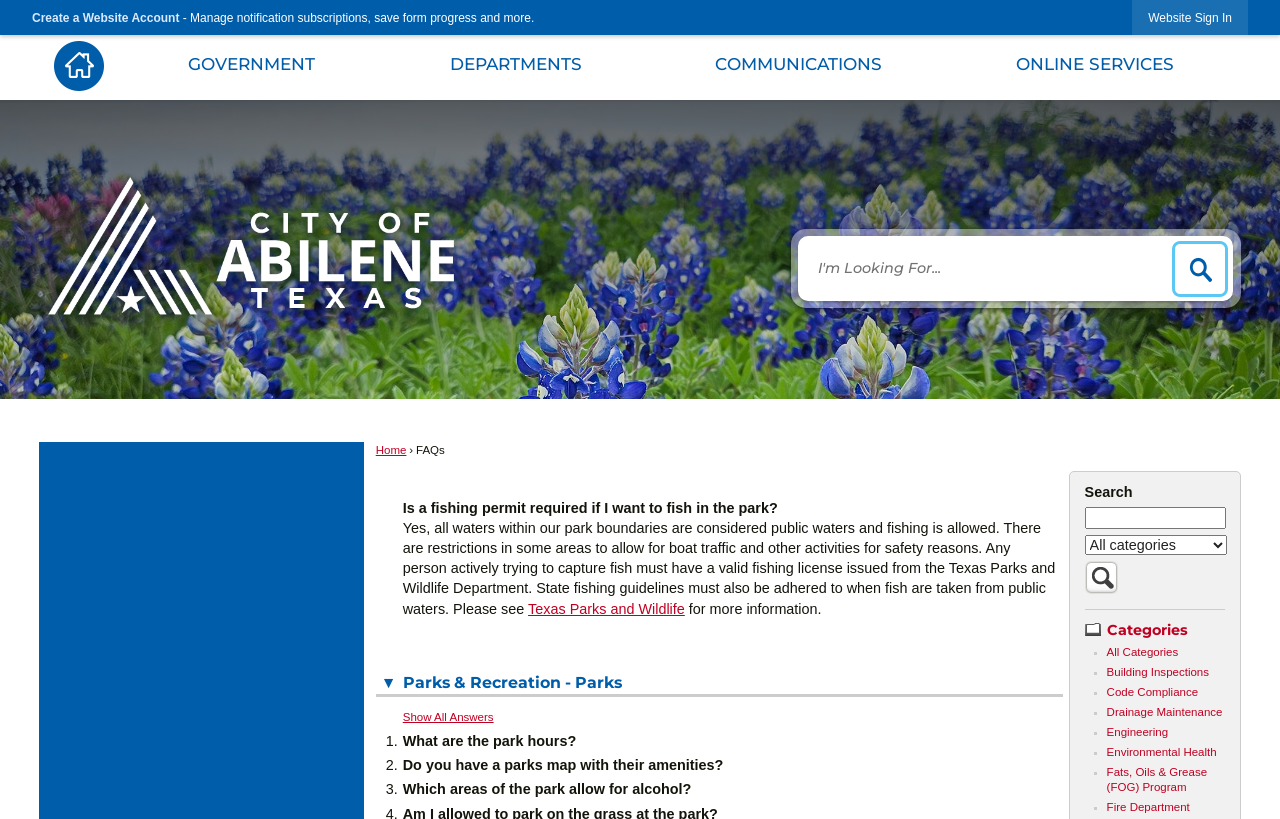Could you provide the bounding box coordinates for the portion of the screen to click to complete this instruction: "Log in to the account"?

None